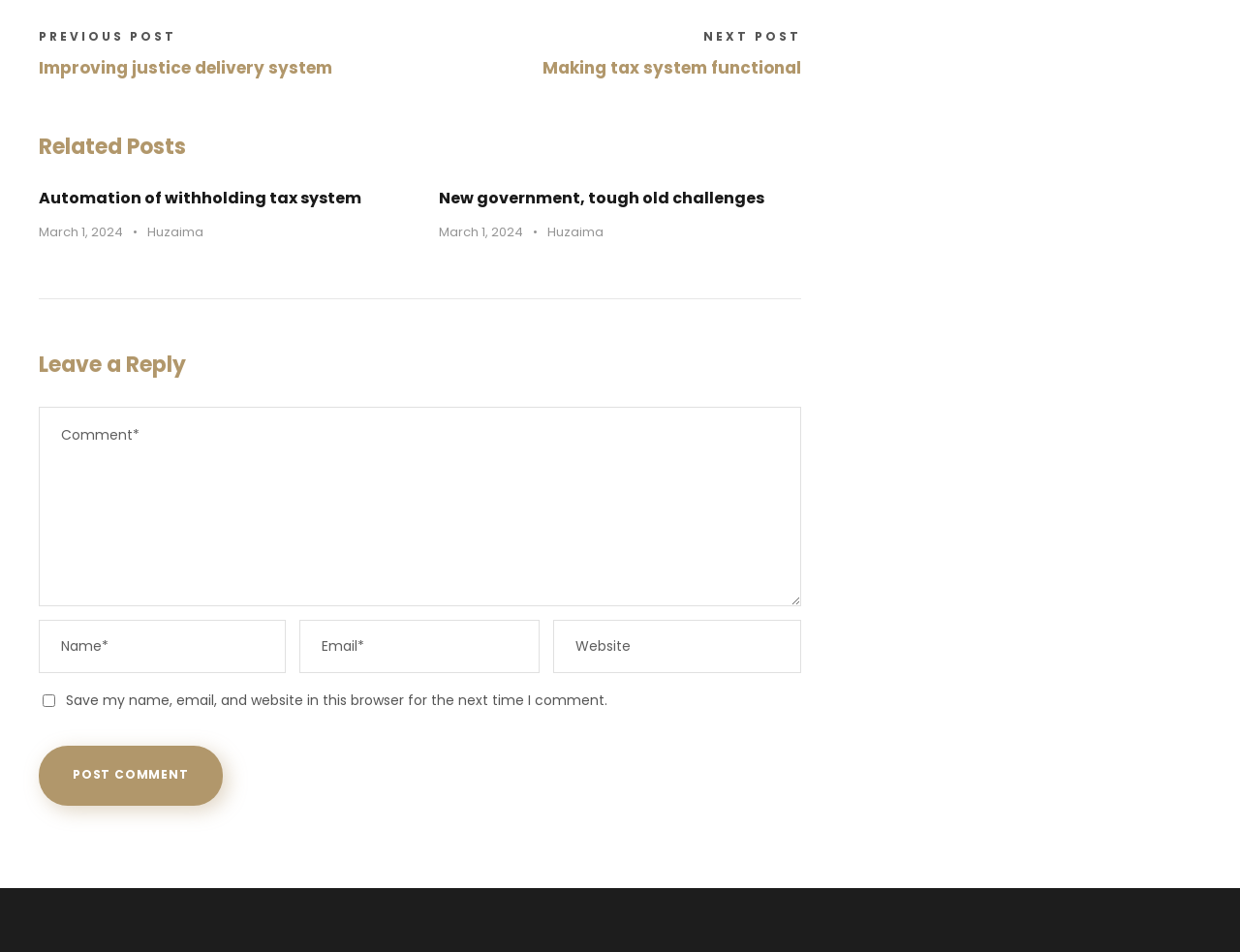What is the author of the article 'Automation of withholding tax system'?
Answer the question with as much detail as you can, using the image as a reference.

I found the author's name next to the date link of the article 'Automation of withholding tax system', which is Huzaima.